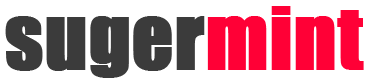Carefully observe the image and respond to the question with a detailed answer:
What is the potential appeal of the brand?

The visually appealing combination of colors in the logo potentially appeals to audiences interested in gaining Instagram followers and other social media strategies, and presents an inviting atmosphere for individuals looking to improve their online presence and connect with more fans effectively.